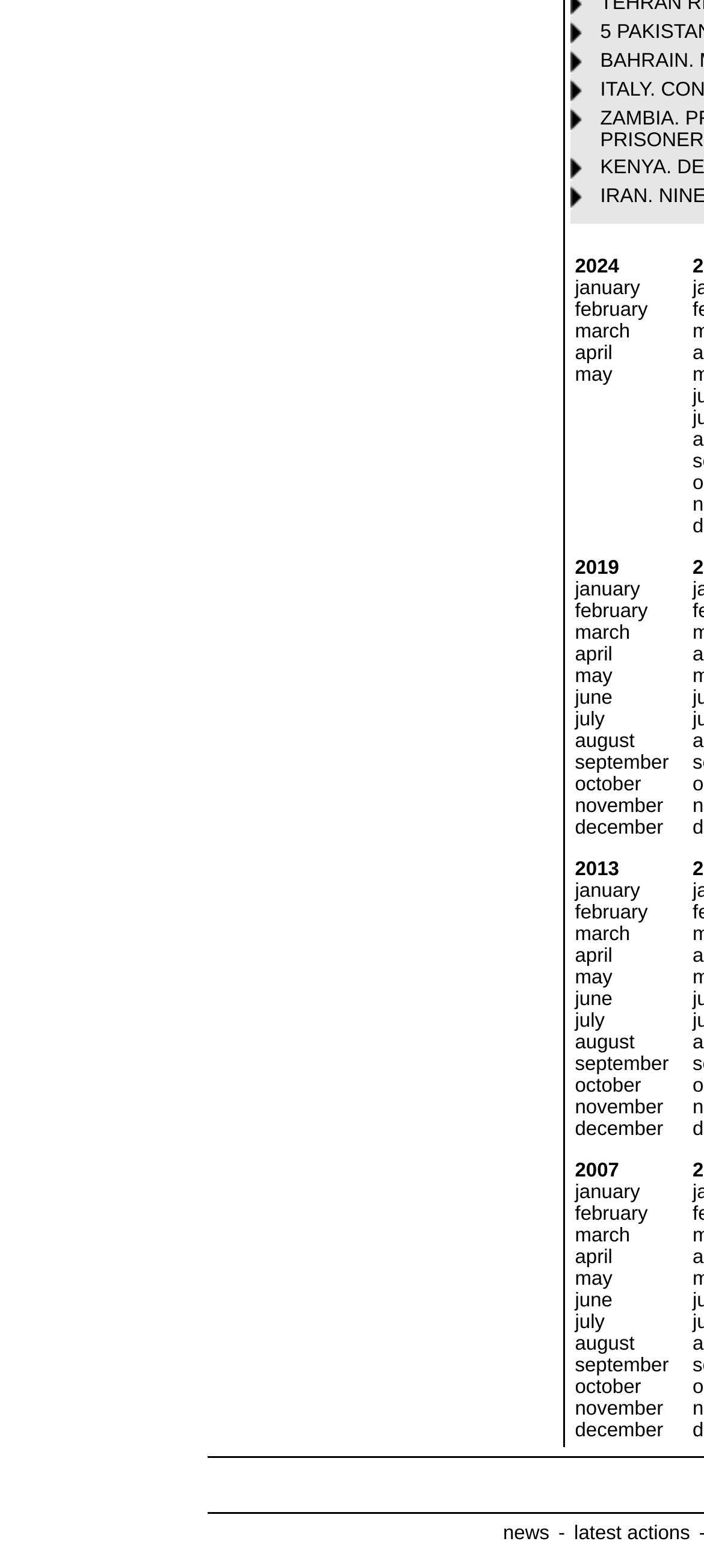What is the year listed in the first table cell?
Refer to the image and provide a detailed answer to the question.

I looked at the first table cell and saw the text '2024 january february march april may', so the year listed is 2024.